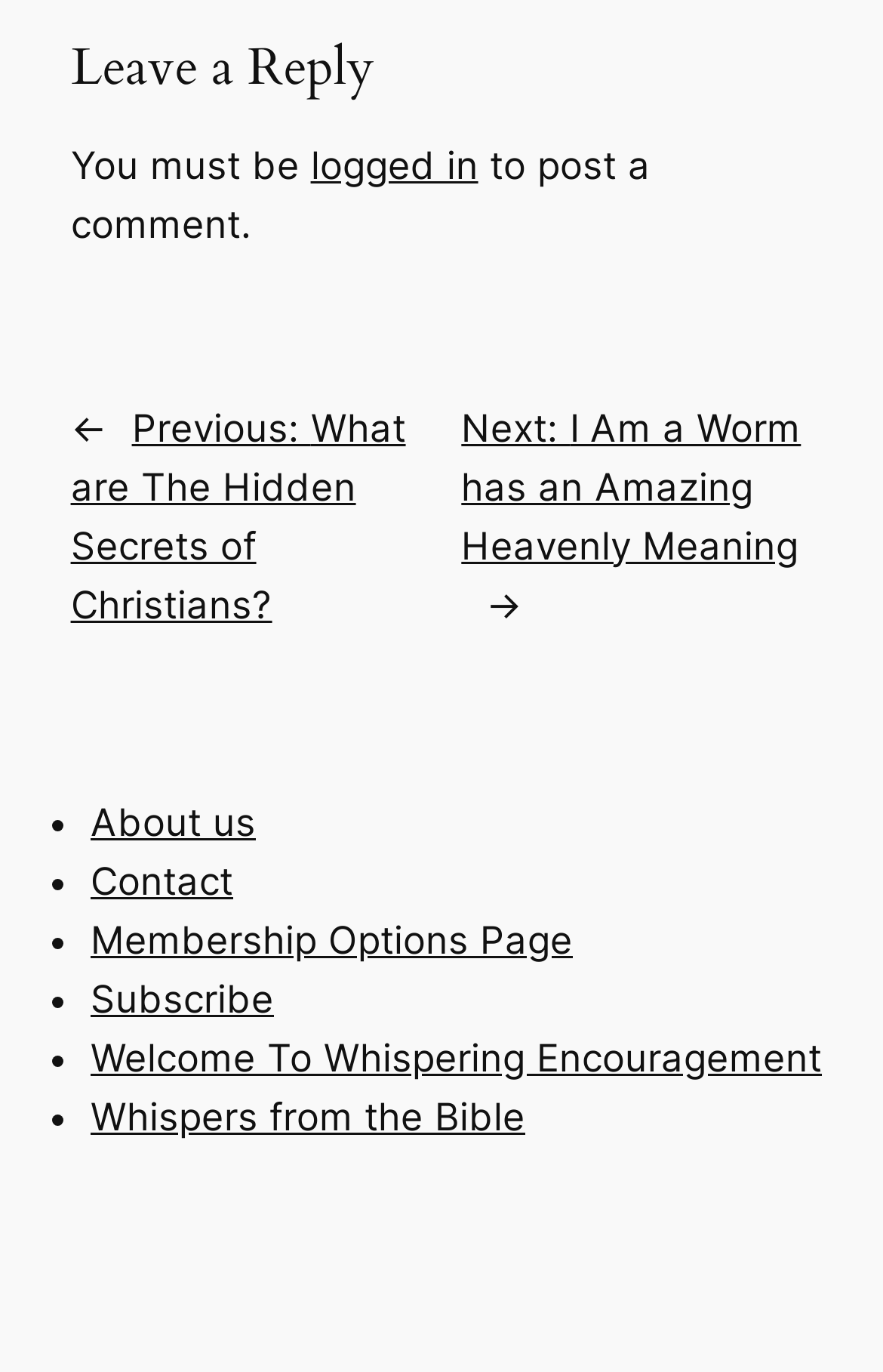How many links are available in the navigation section?
Using the image as a reference, answer the question in detail.

The navigation section contains two links, 'Previous: What are The Hidden Secrets of Christians?' and 'Next: I Am a Worm has an Amazing Heavenly Meaning', which are likely navigation links to previous and next posts.